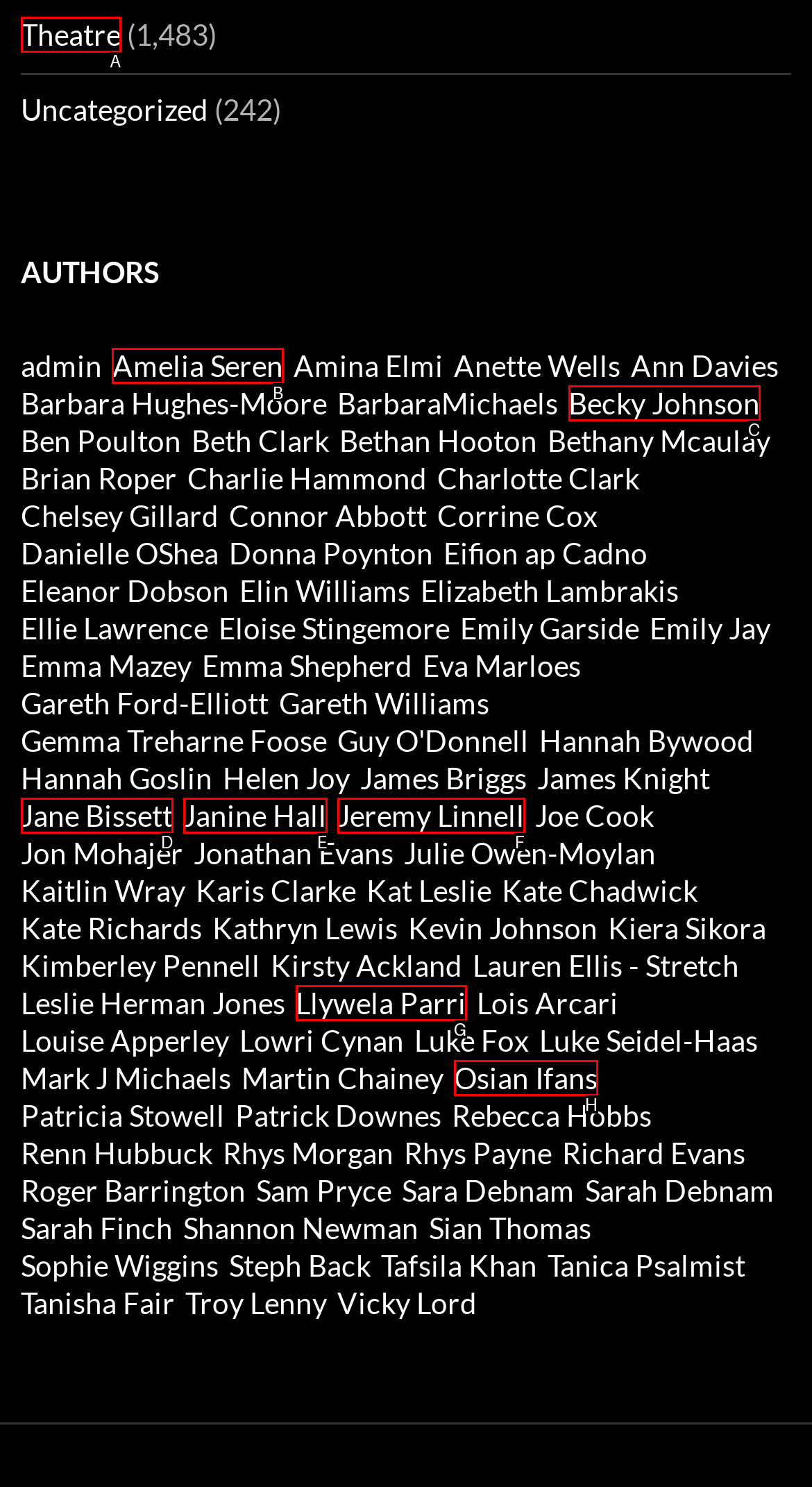Determine the letter of the UI element I should click on to complete the task: View author 'Amelia Seren' from the provided choices in the screenshot.

B